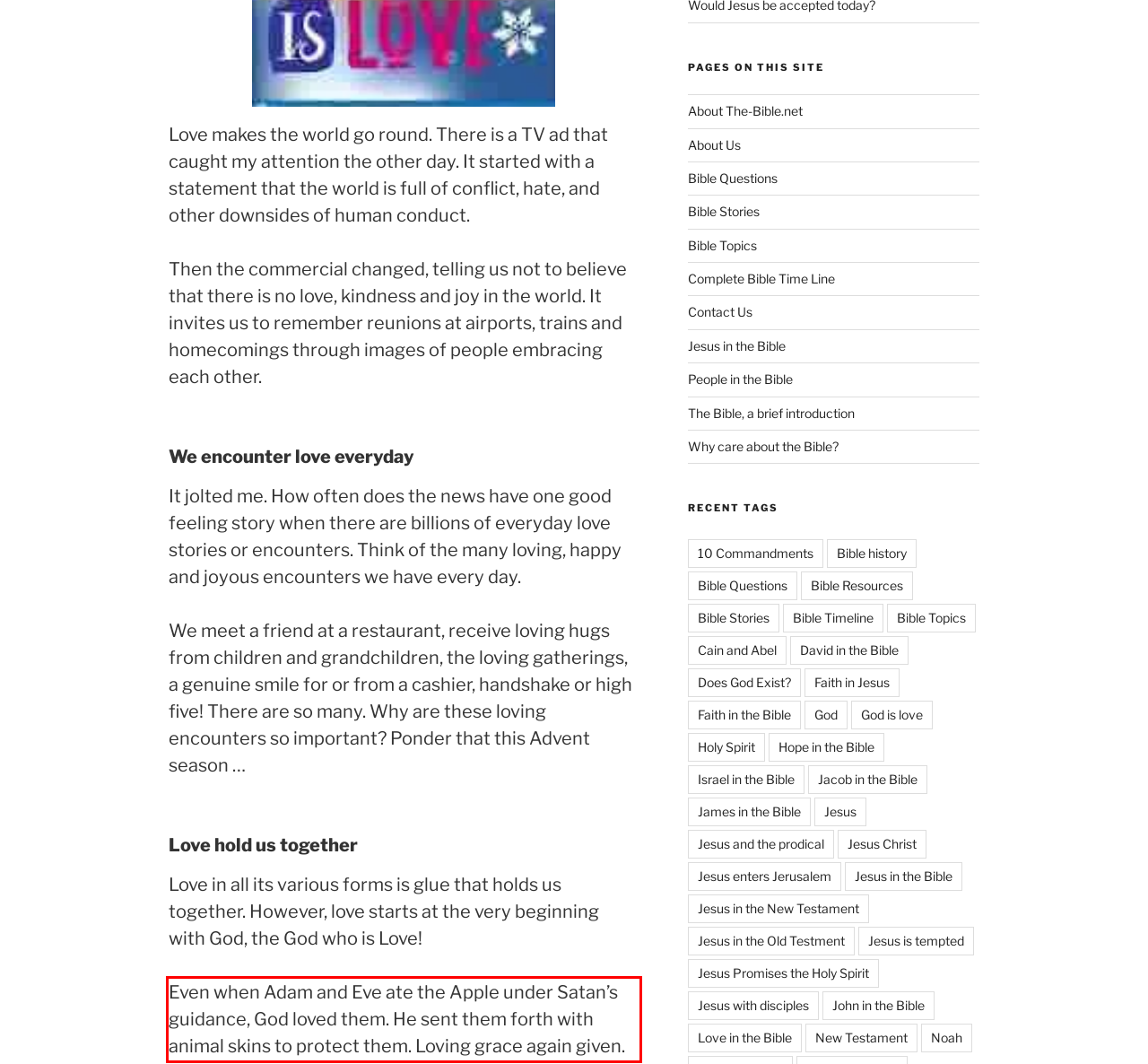Analyze the screenshot of the webpage and extract the text from the UI element that is inside the red bounding box.

Even when Adam and Eve ate the Apple under Satan’s guidance, God loved them. He sent them forth with animal skins to protect them. Loving grace again given.